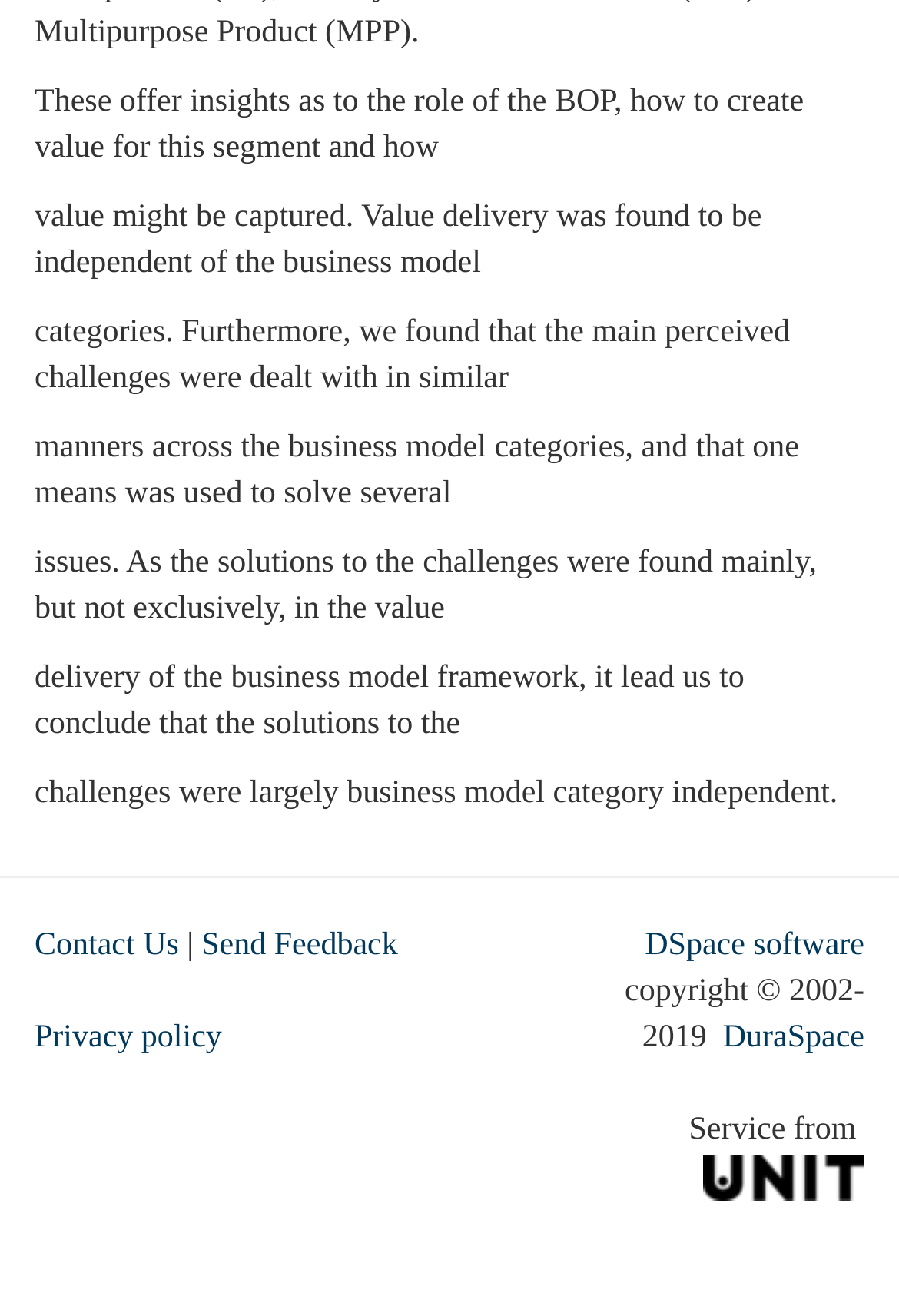What is the copyright year range?
Carefully examine the image and provide a detailed answer to the question.

The static text element containing the copyright symbol and year range indicates that the website's content is copyrighted from 2002 to 2019.